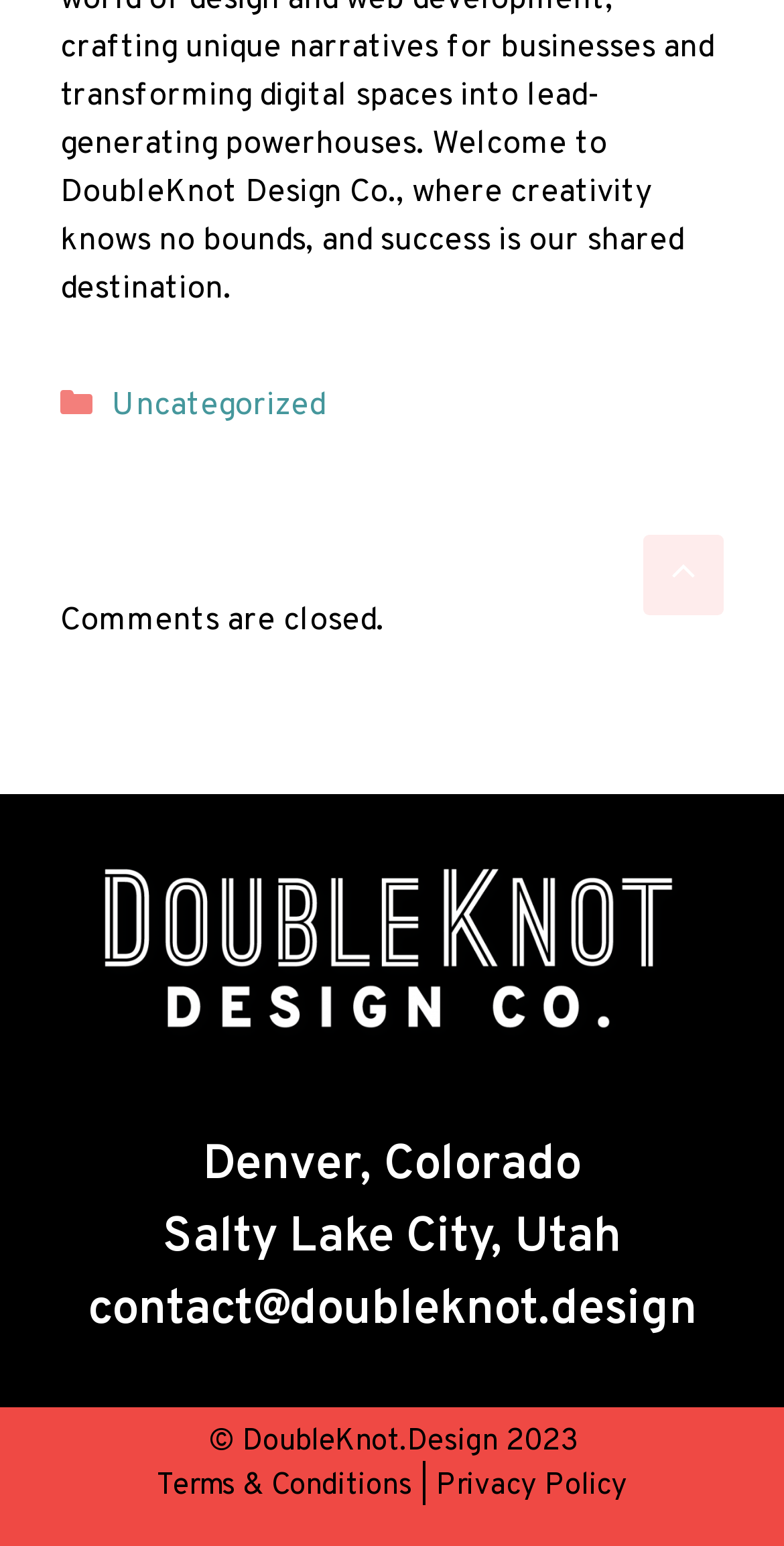What are the two policies mentioned in the footer?
Using the image as a reference, deliver a detailed and thorough answer to the question.

I found two policy links in the footer section of the webpage, which are 'Terms & Conditions' and 'Privacy Policy'. These links are located at the bottom of the page, next to the copyright notice.